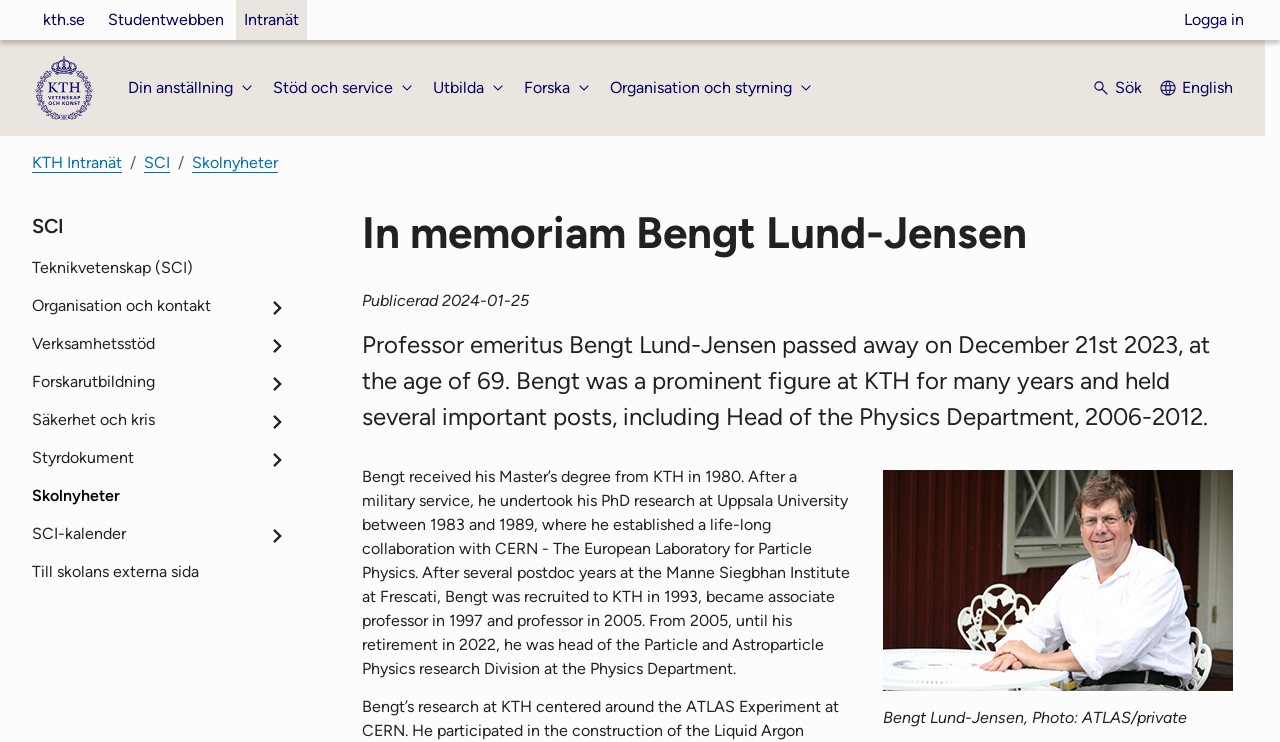Reply to the question with a single word or phrase:
What is the title of the article in the main content area?

In memoriam Bengt Lund-Jensen